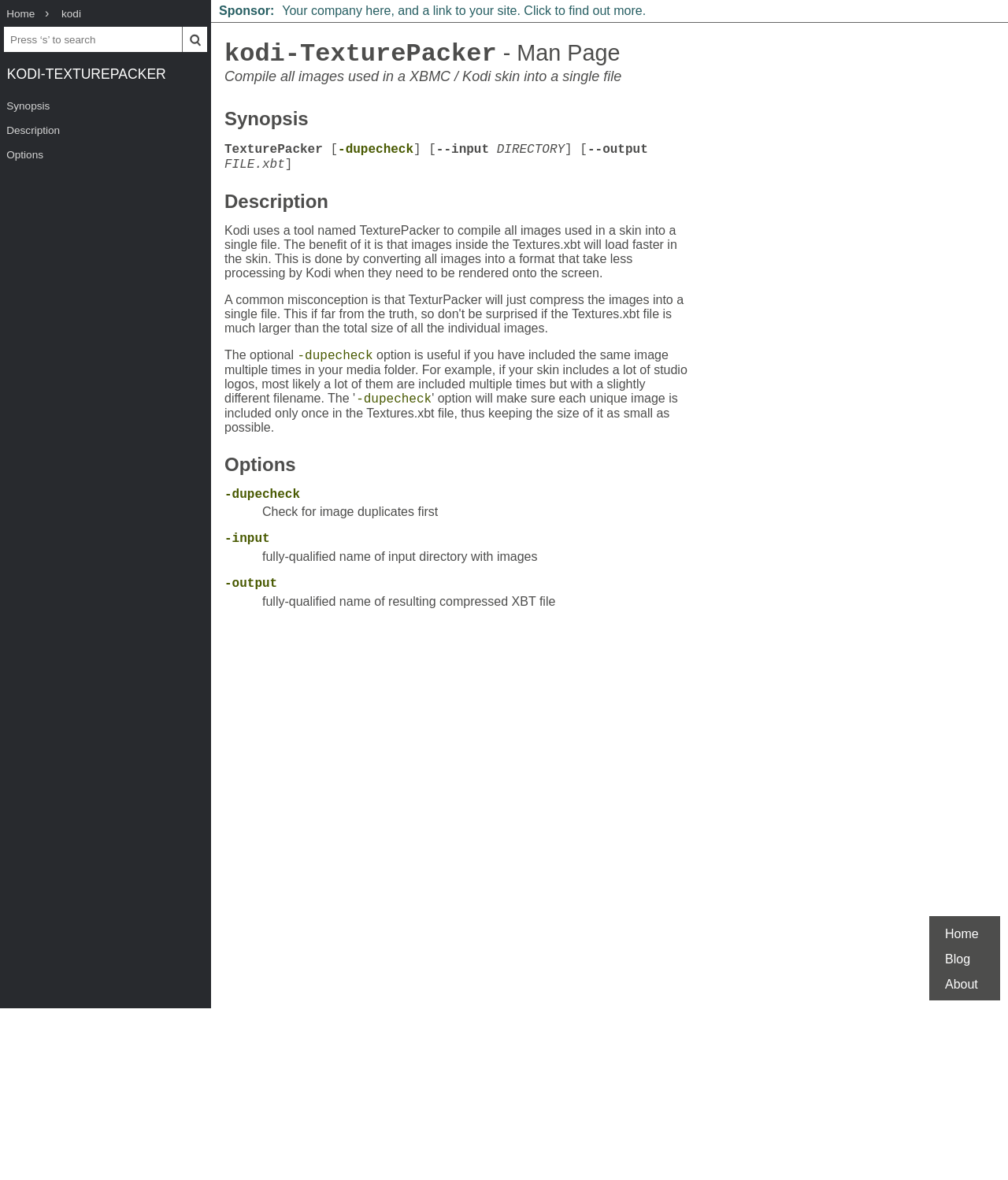Elaborate on the different components and information displayed on the webpage.

This webpage is about the Kodi TexturePacker tool, which compiles all images used in a skin into a single file. At the top left corner, there are links to "Home" and "kodi", followed by a search box and a "Search" button with a magnifying glass icon. Below these elements, there is a link to "KODI-TEXTUREPACKER" and a series of links to different sections of the page, including "Synopsis", "Description", and "Options".

The main content of the page is divided into sections, starting with a header that reads "kodi-TexturePacker - Man Page". The "Synopsis" section is located below the header, followed by a brief description of the TexturePacker tool. The "Description" section provides more detailed information about the tool, including its benefits and how it works.

The "Options" section lists several command-line options for the TexturePacker tool, including "-dupecheck", "-input", and "-output". Each option is accompanied by a brief description of its function. The page also features a sponsor link at the top right corner and a footer section with links to "Home", "Blog", and "About" at the bottom right corner.